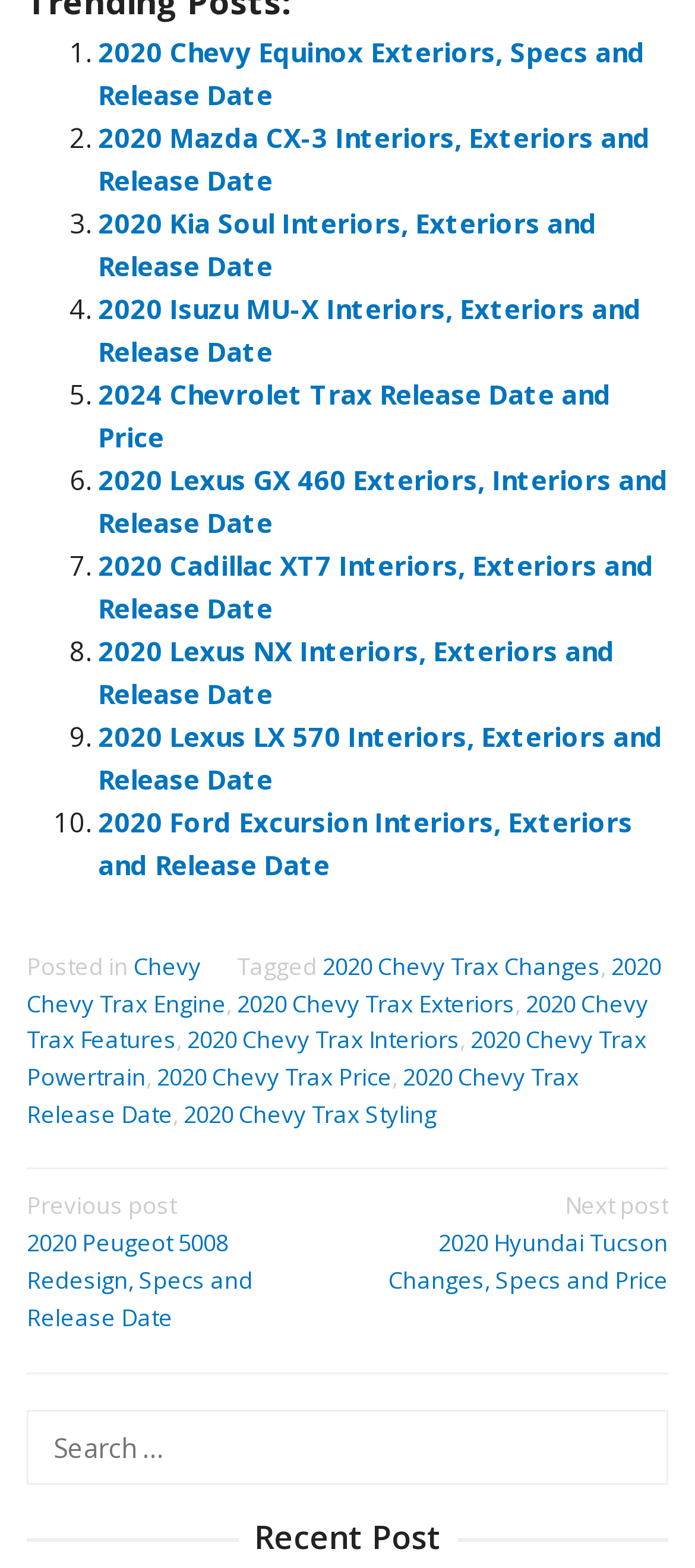Locate the bounding box coordinates of the area where you should click to accomplish the instruction: "Search for something".

[0.038, 0.899, 0.962, 0.946]